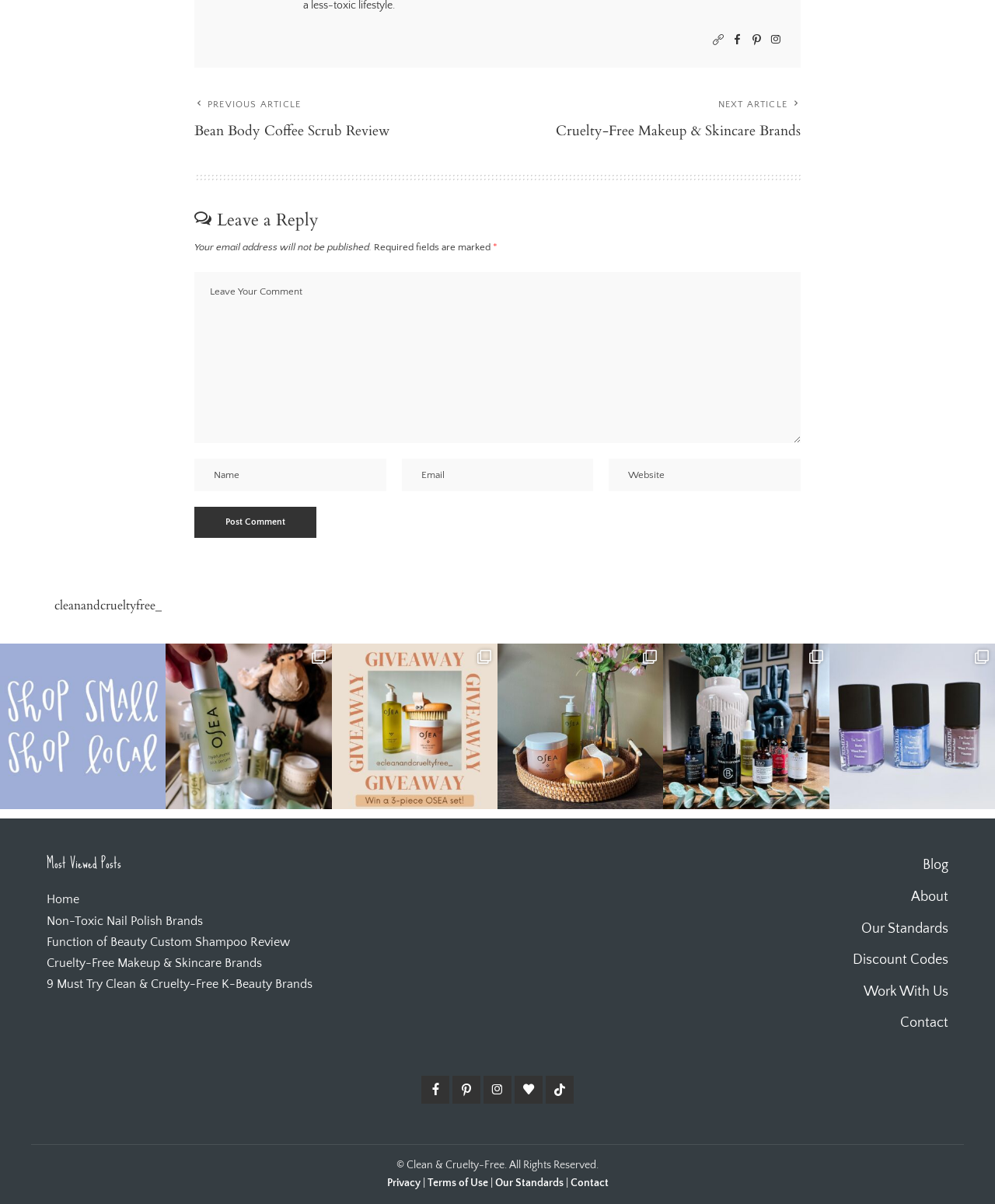Given the description: "Work With Us", determine the bounding box coordinates of the UI element. The coordinates should be formatted as four float numbers between 0 and 1, [left, top, right, bottom].

[0.868, 0.817, 0.953, 0.83]